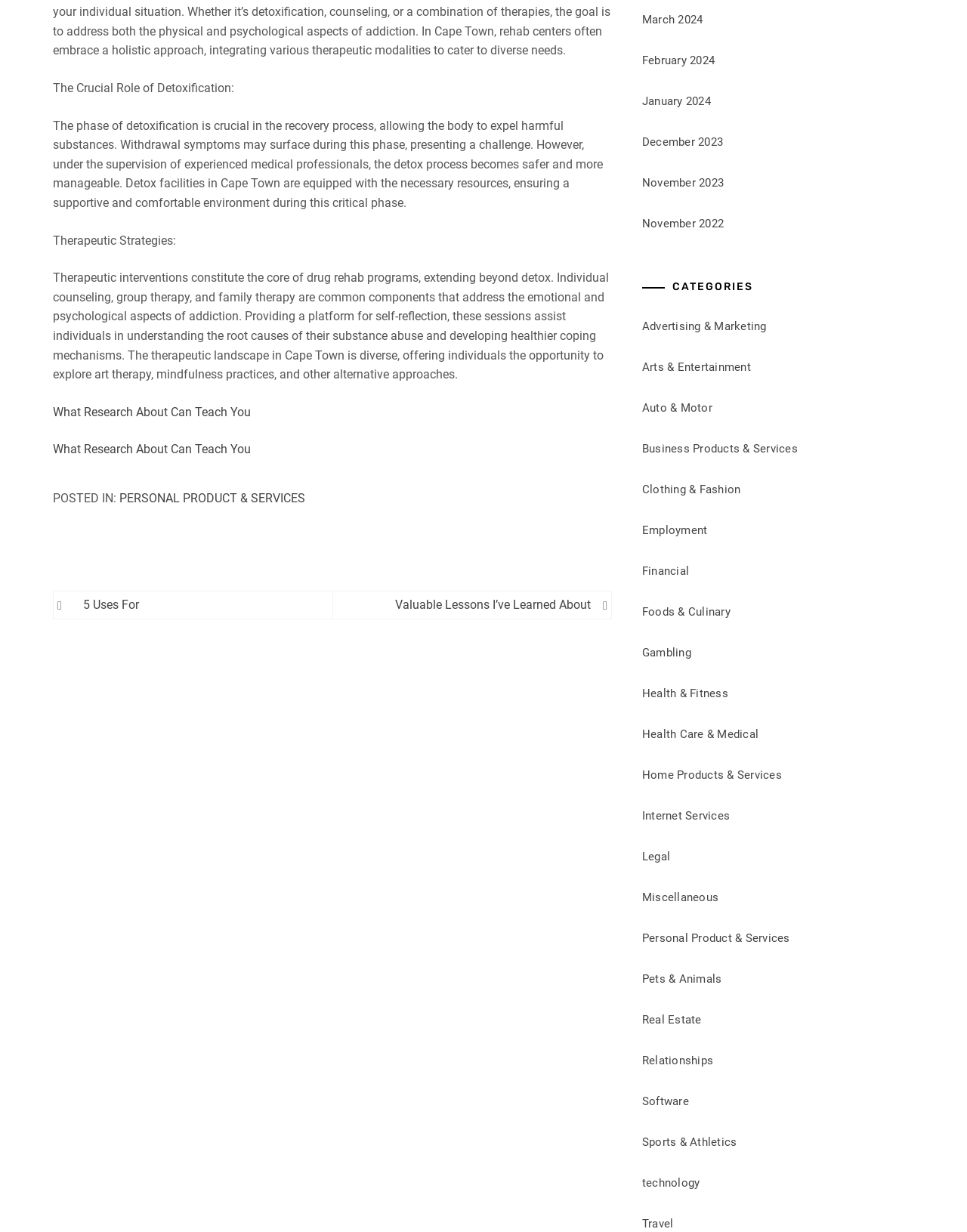Predict the bounding box coordinates for the UI element described as: "Personal Product & Services". The coordinates should be four float numbers between 0 and 1, presented as [left, top, right, bottom].

[0.123, 0.398, 0.316, 0.41]